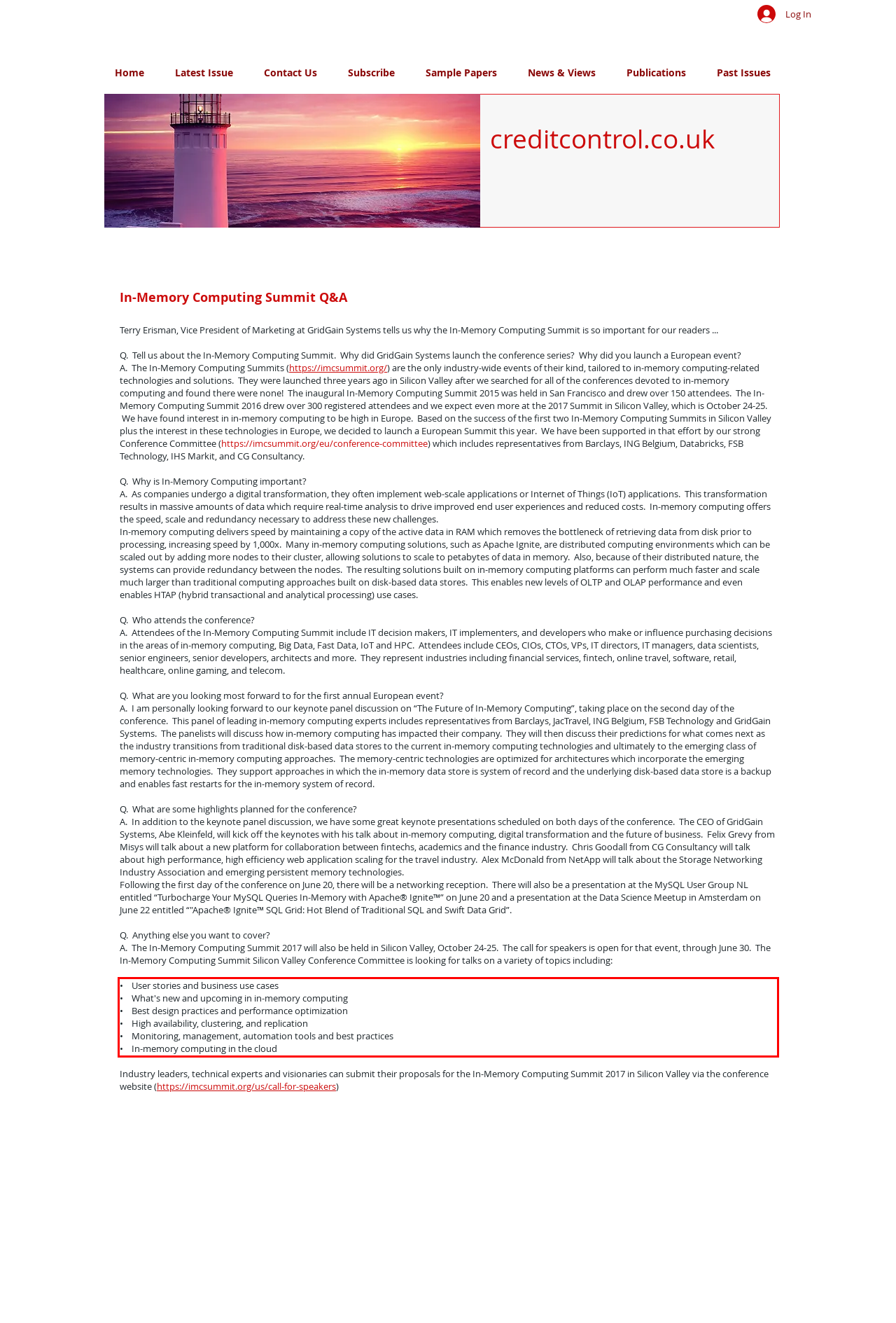From the given screenshot of a webpage, identify the red bounding box and extract the text content within it.

• User stories and business use cases • What's new and upcoming in in-memory computing • Best design practices and performance optimization • High availability, clustering, and replication • Monitoring, management, automation tools and best practices • In-memory computing in the cloud